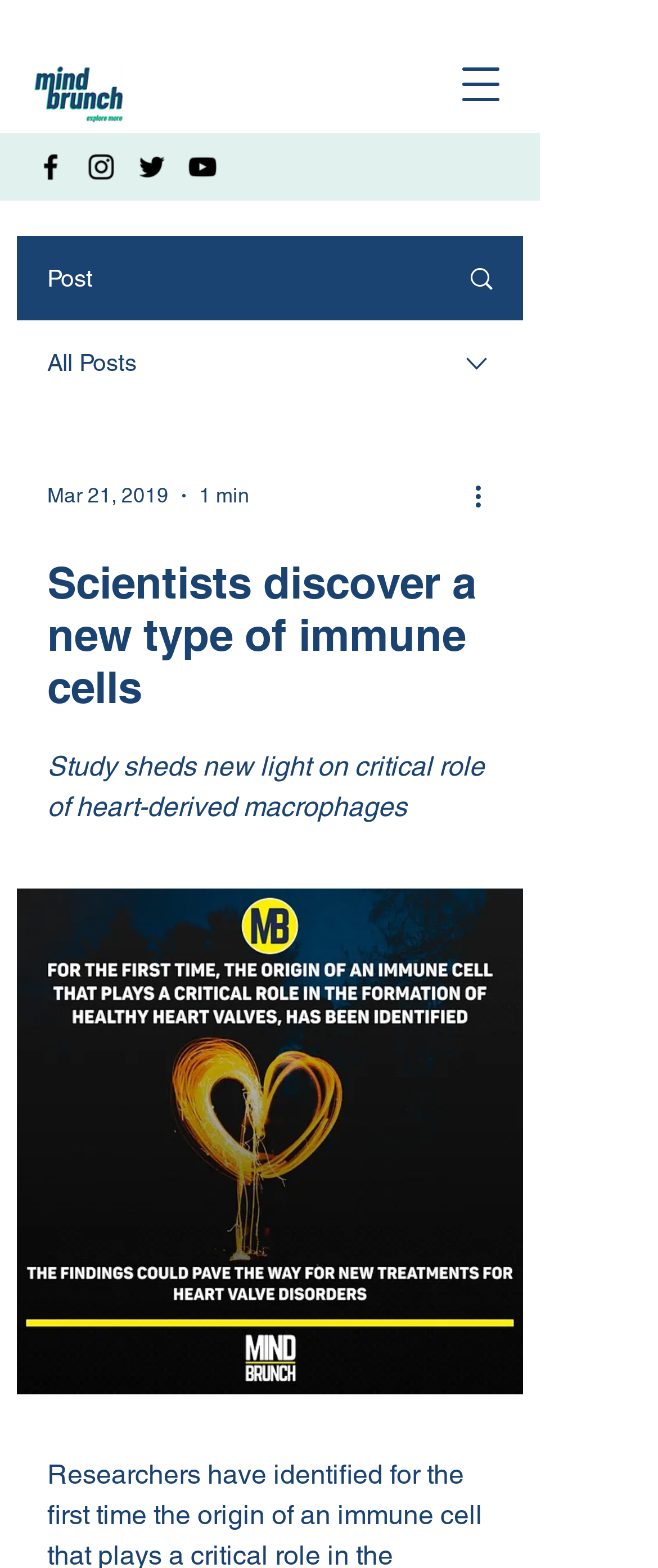Specify the bounding box coordinates of the area to click in order to follow the given instruction: "View all posts."

[0.072, 0.223, 0.208, 0.24]